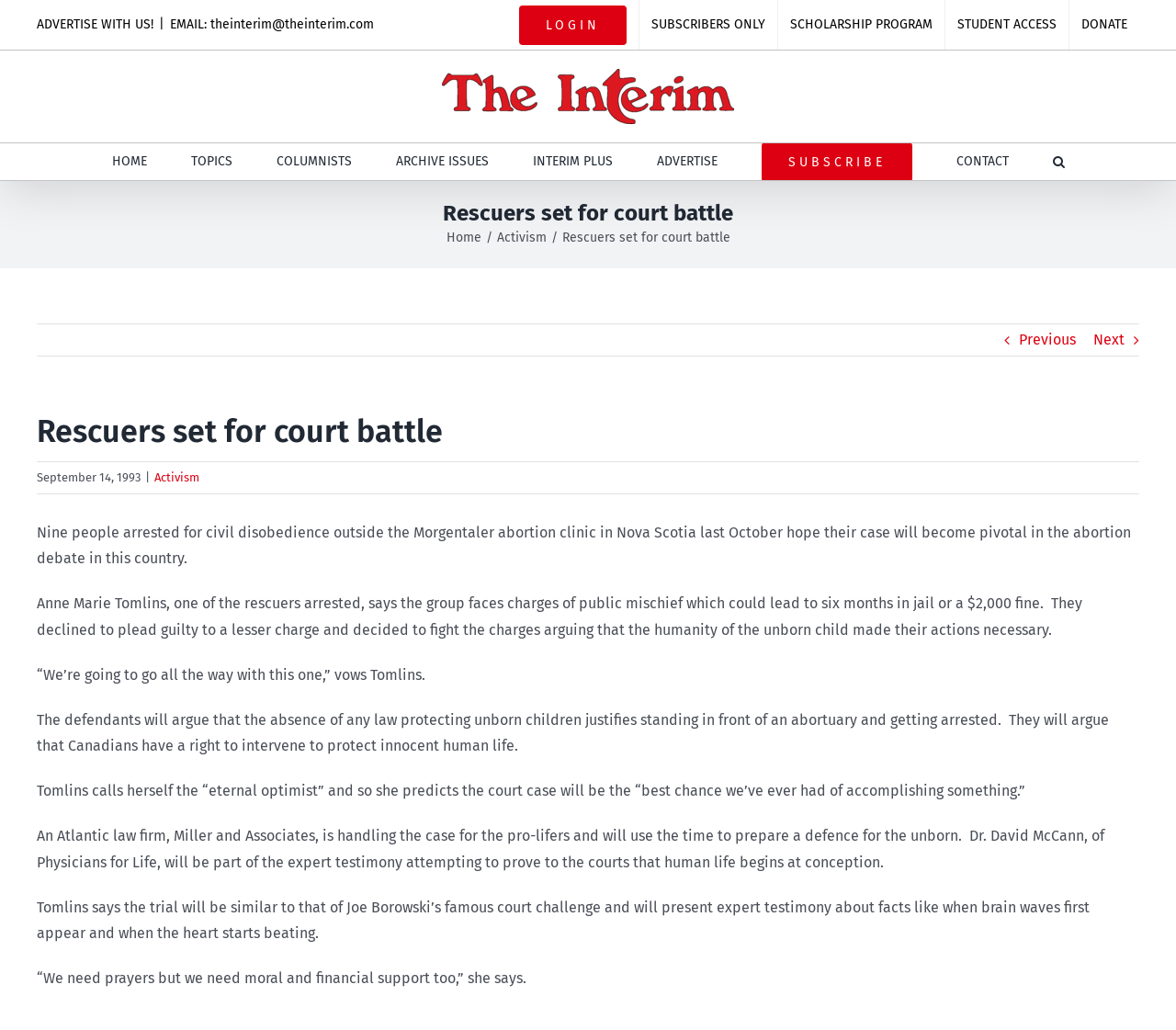Describe all the visual and textual components of the webpage comprehensively.

The webpage is an article from The Interim, a news publication, with a focus on the abortion debate in Canada. At the top of the page, there is a navigation menu with links to various sections of the website, including "LOGIN", "SUBSCRIBERS ONLY", and "DONATE". Below this, there is a logo of The Interim, accompanied by a navigation menu with links to "HOME", "TOPICS", "COLUMNISTS", and other sections.

The main content of the page is an article titled "Rescuers set for court battle", which discusses a court case involving nine people arrested for civil disobedience outside an abortion clinic in Nova Scotia. The article is divided into several paragraphs, with headings and subheadings. The text describes the case, including the charges faced by the defendants and their arguments, which center around the humanity of the unborn child and the right to intervene to protect innocent human life.

There are several links and buttons throughout the article, including a "Previous" and "Next" button at the bottom of the page, which allow readers to navigate to other articles. There is also a "Search" button at the top right corner of the page.

The article is accompanied by a date, "September 14, 1993", and a category label, "Activism". The text is dense and informative, with quotes from one of the defendants, Anne Marie Tomlins, and descriptions of the legal arguments and expert testimony that will be presented in the case.